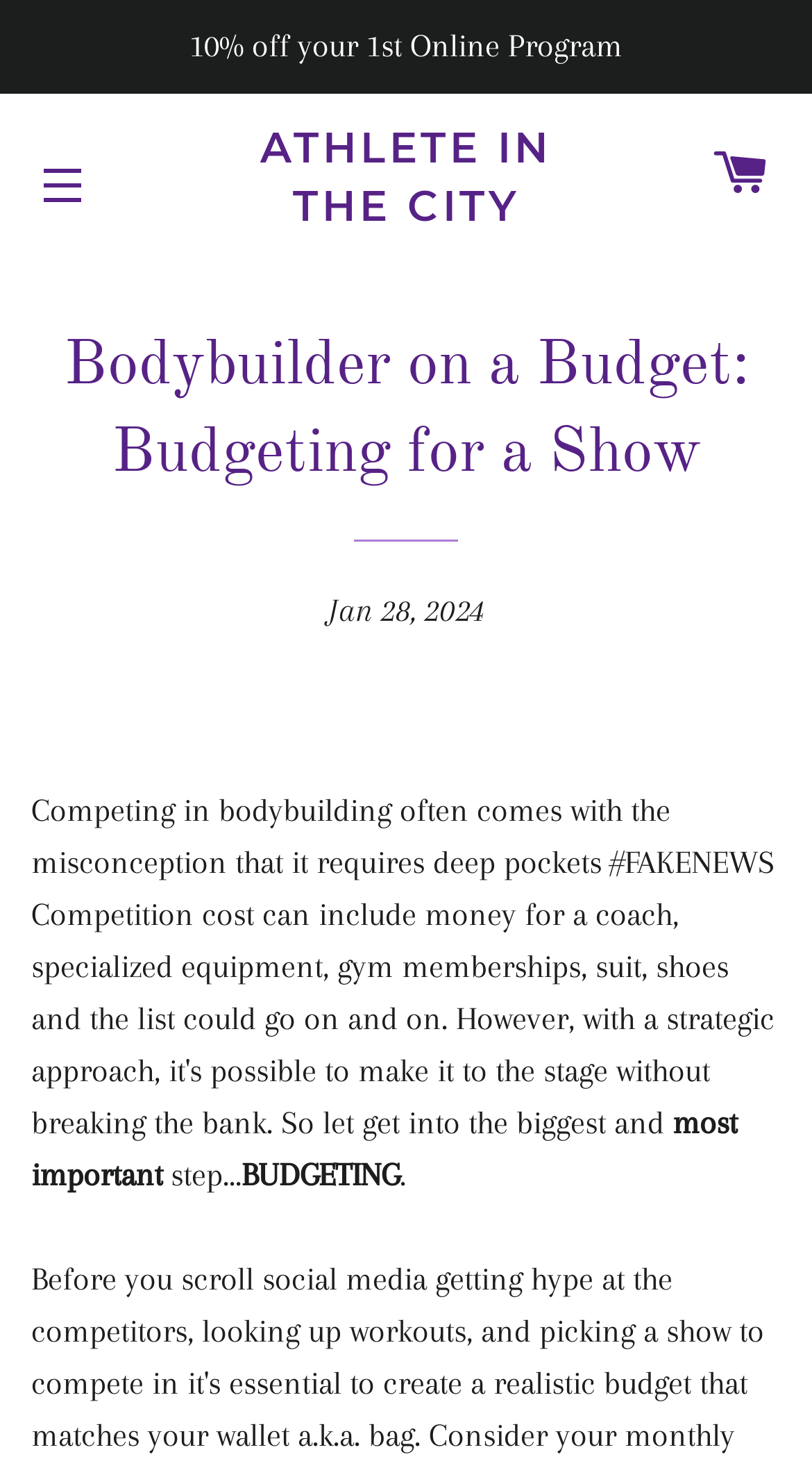What is the current section of the website?
Please respond to the question with a detailed and well-explained answer.

I determined the answer by analyzing the layout of the webpage and finding the heading element with the text 'Bodybuilder on a Budget: Budgeting for a Show' which is likely to be the current section of the website.